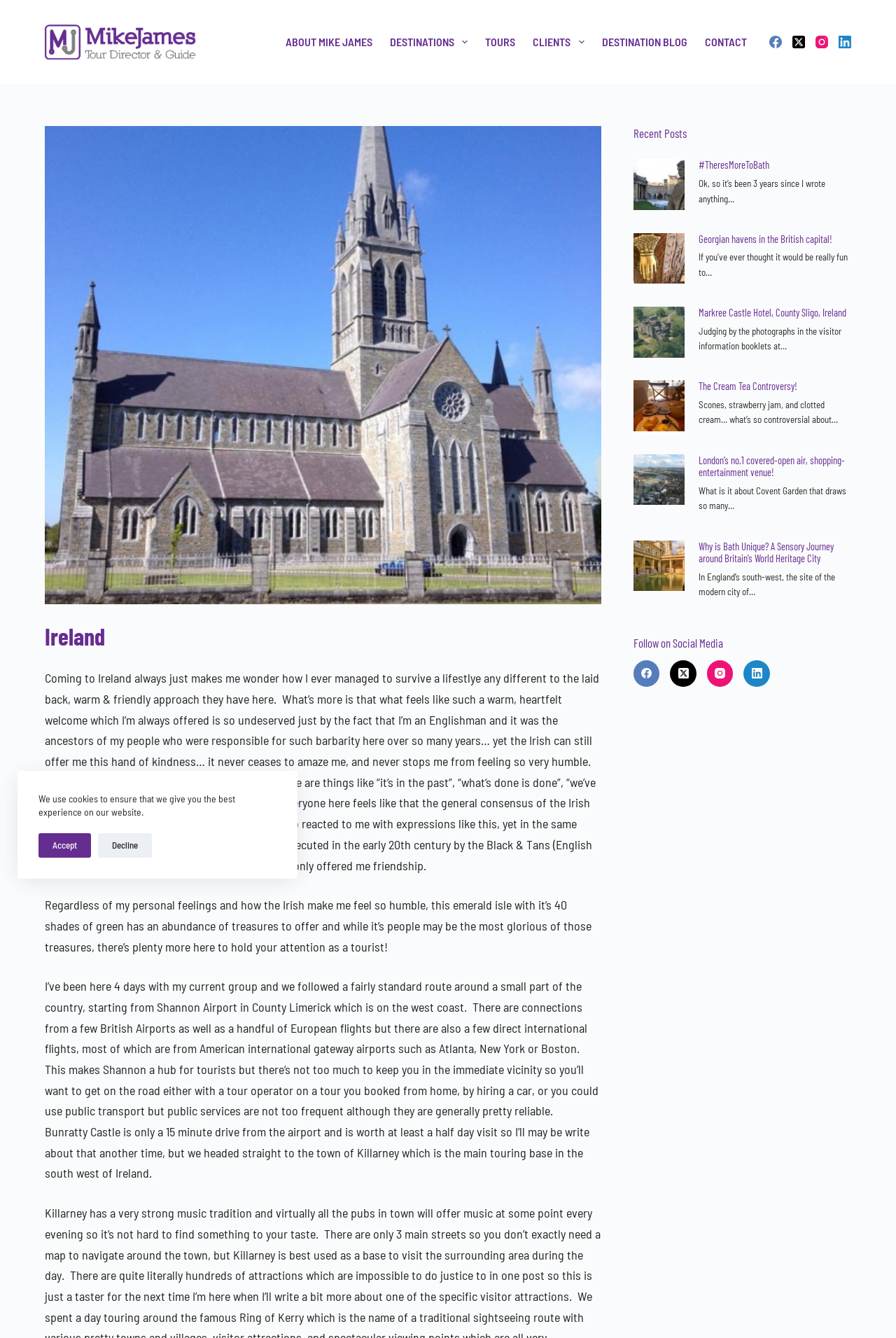Point out the bounding box coordinates of the section to click in order to follow this instruction: "Click on the 'CONTACT' link".

[0.777, 0.0, 0.843, 0.063]